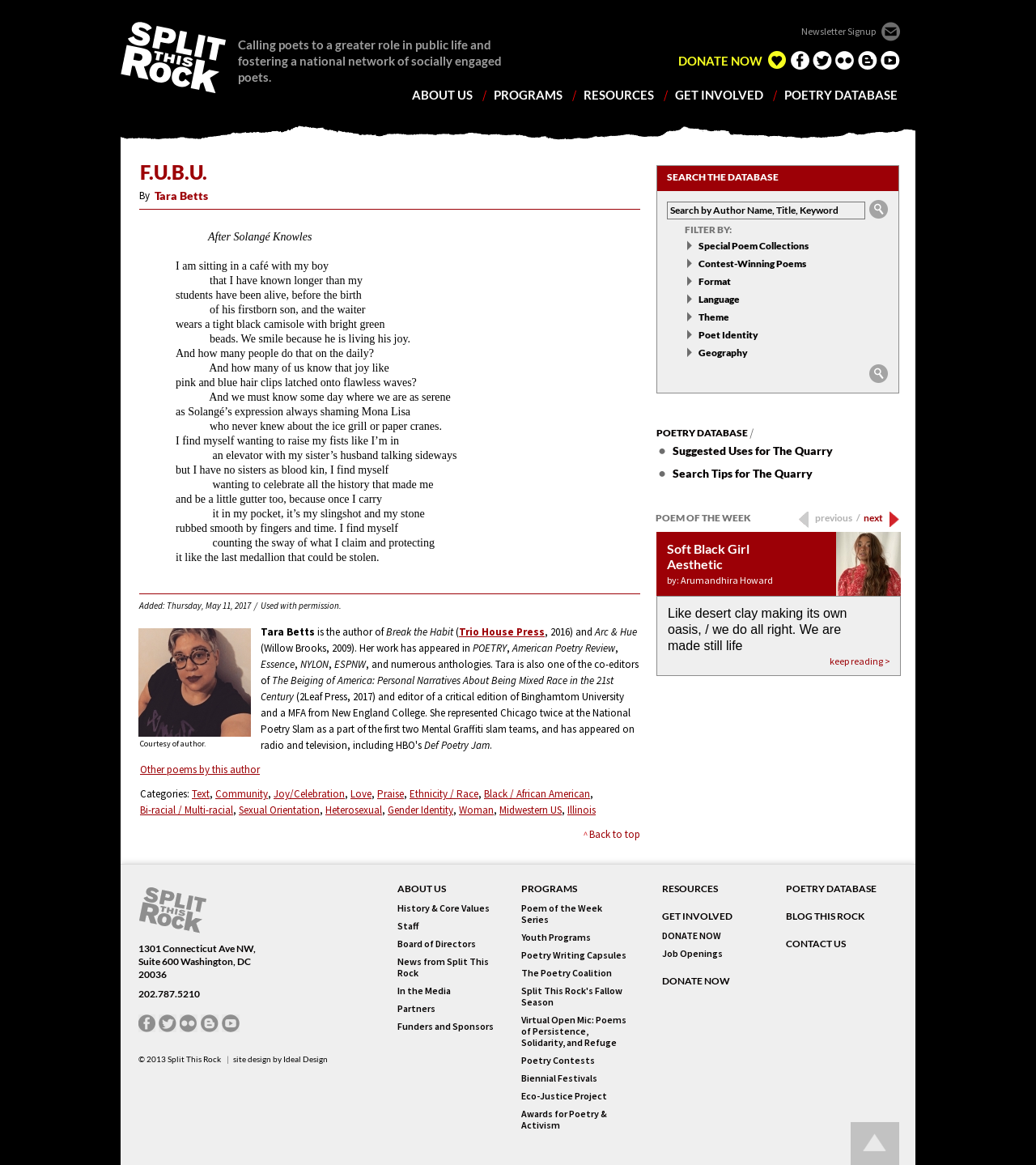Please provide a comprehensive response to the question below by analyzing the image: 
What is the name of the poetry database?

The name of the poetry database can be found in the title of the webpage, which is 'F.U.B.U. | Poetry Database | Split This Rock'. The first part of the title, 'F.U.B.U.', is the name of the poetry database.